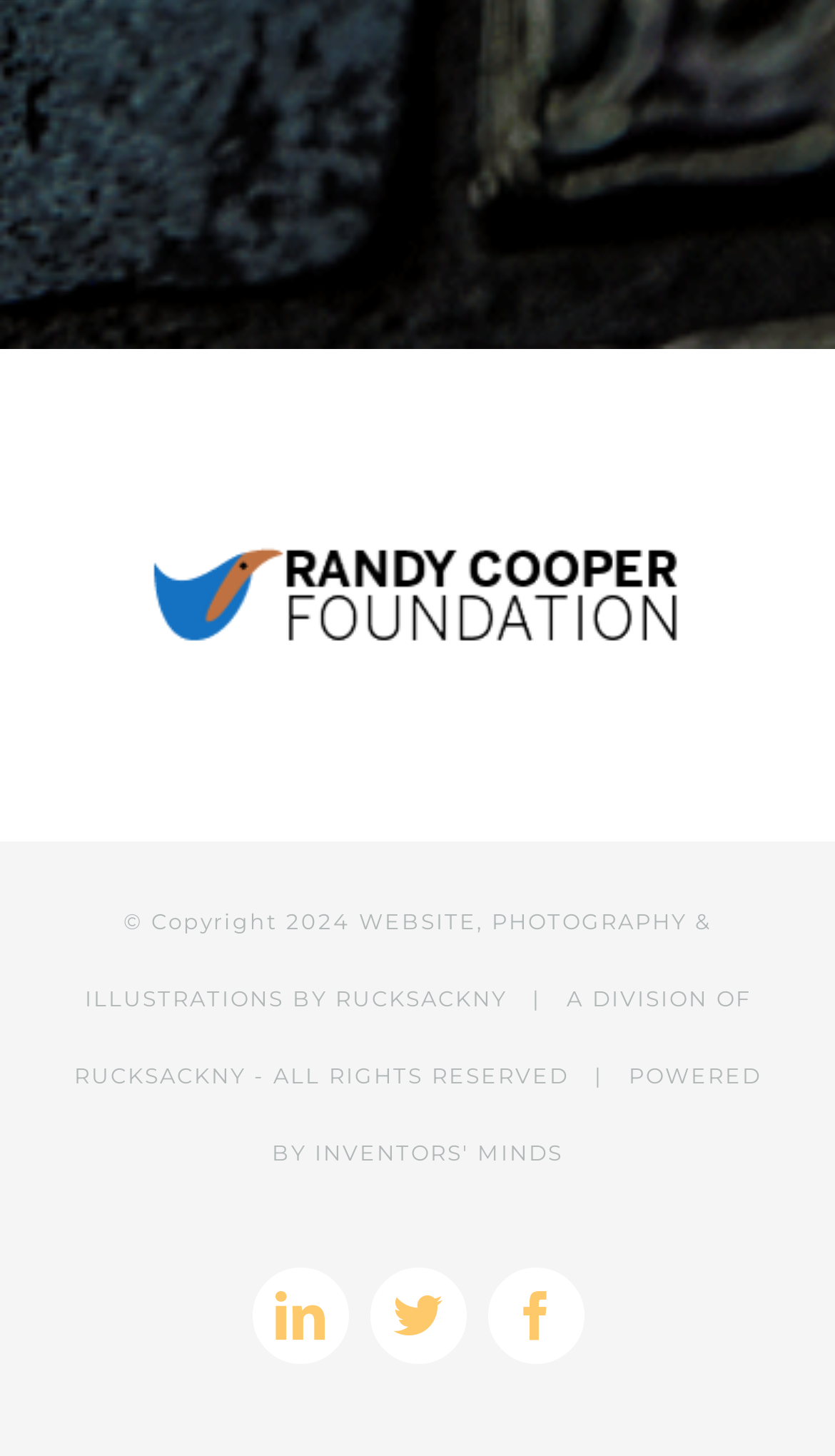Find the bounding box coordinates for the HTML element described in this sentence: "Twitter". Provide the coordinates as four float numbers between 0 and 1, in the format [left, top, right, bottom].

[0.442, 0.87, 0.558, 0.936]